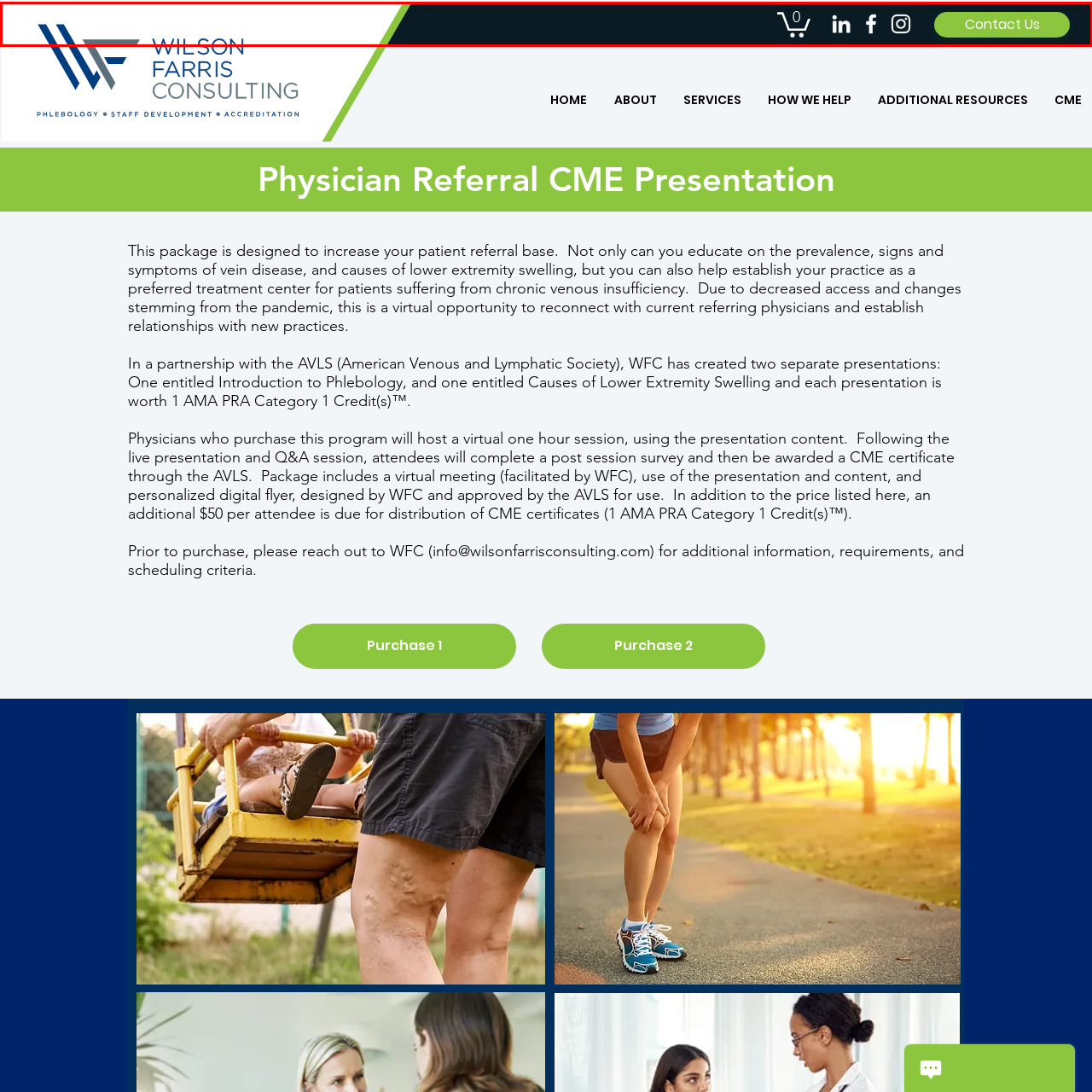Provide a detailed narrative of the image inside the red-bordered section.

The image features a sleek top banner for the "Wilson Farris Consulting" website, prominently displaying the company name in a modern sans-serif font. The design incorporates a dark background with subtle variations in color, providing an elegant contrast to the text. Elements on the right side include a shopping cart icon indicating no items present, along with social media icons for LinkedIn, Facebook, and Instagram, encouraging visitors to engage and connect online. A bright green "Contact Us" button stands out, highlighting the importance of communication and support. This banner effectively conveys a professional aesthetic aligned with the consulting services offered by Wilson Farris, while also promoting user interaction through the provided links.